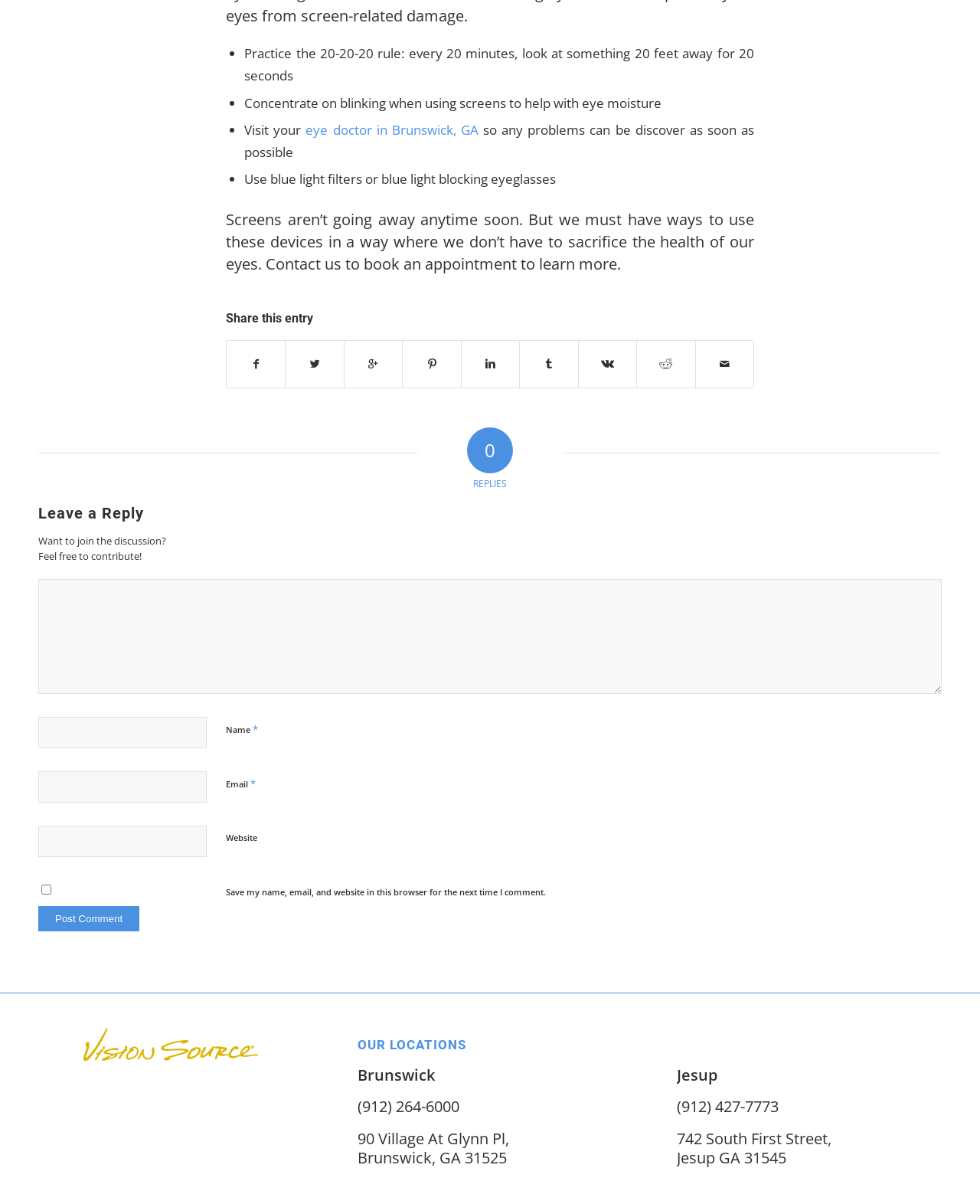Identify the bounding box coordinates of the clickable region required to complete the instruction: "Read the 'Lin Biao’s last letter to MAO Zedong begging for mercy? Excuse me?' article". The coordinates should be given as four float numbers within the range of 0 and 1, i.e., [left, top, right, bottom].

None